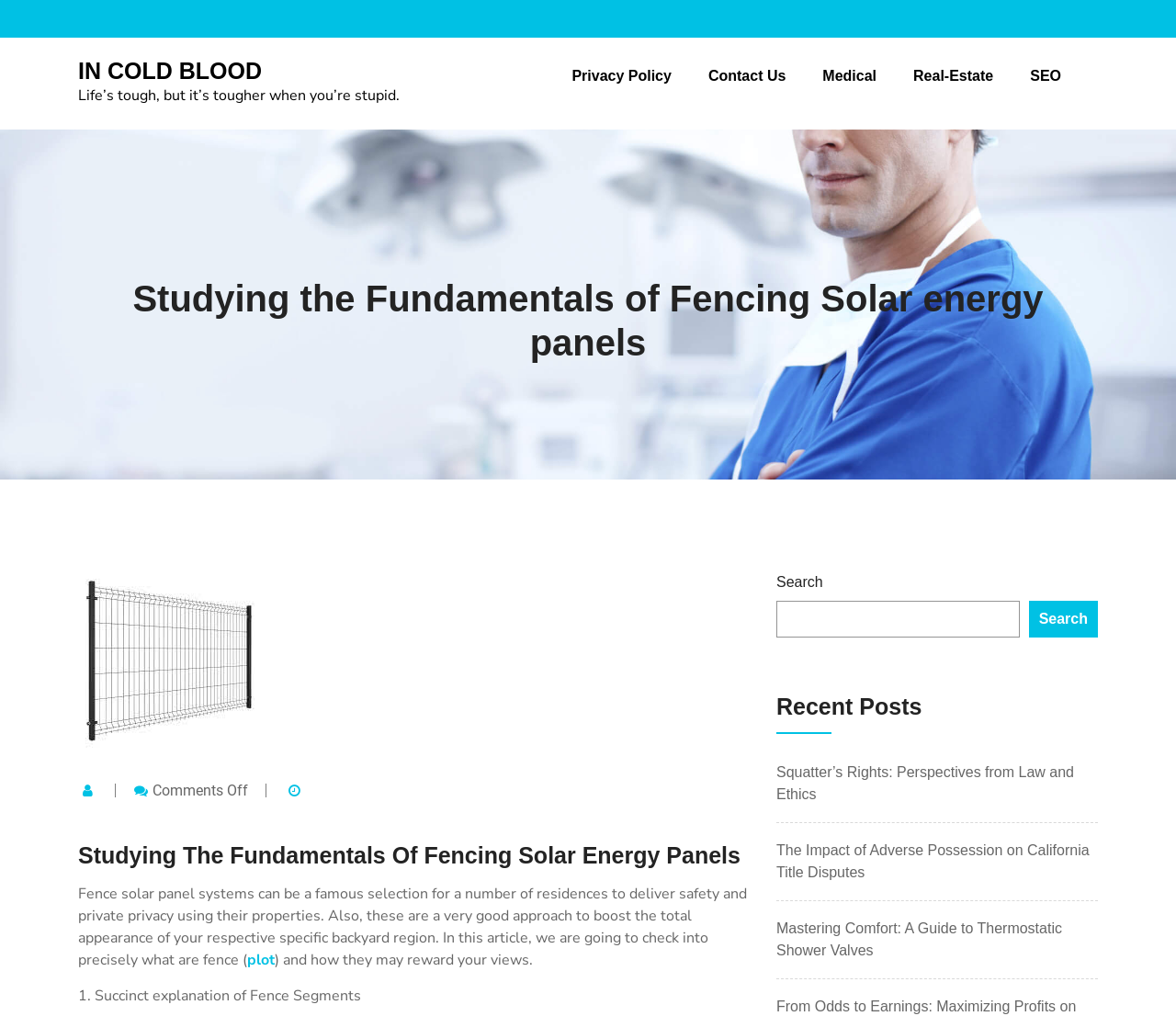Offer a thorough description of the webpage.

This webpage is about studying the fundamentals of fencing solar energy panels. At the top, there is a heading with the title "Studying the Fundamentals of Fencing Solar energy panels – IN COLD BLOOD" and a link with the same title. Below the title, there are several links to other pages, including "Privacy Policy", "Contact Us", "Medical", "Real-Estate", and "SEO", which are aligned horizontally across the top of the page.

The main content of the page starts with a heading "Studying the Fundamentals of Fencing Solar energy panels" followed by a link with the same title. Below this, there is a paragraph of text that explains the benefits of fence solar panel systems, including providing safety and private privacy to residences and boosting the appearance of the backyard region.

On the right side of the page, there is a search bar with a search button and a heading "Recent Posts" above it. Below the search bar, there are three links to recent posts, including "Squatter’s Rights: Perspectives from Law and Ethics", "The Impact of Adverse Possession on California Title Disputes", and "Mastering Comfort: A Guide to Thermostatic Shower Valves".

At the bottom of the page, there are two static text elements, one saying "Comments Off" and the other saying "On Studying The Fundamentals Of Fencing Solar Energy Panels".